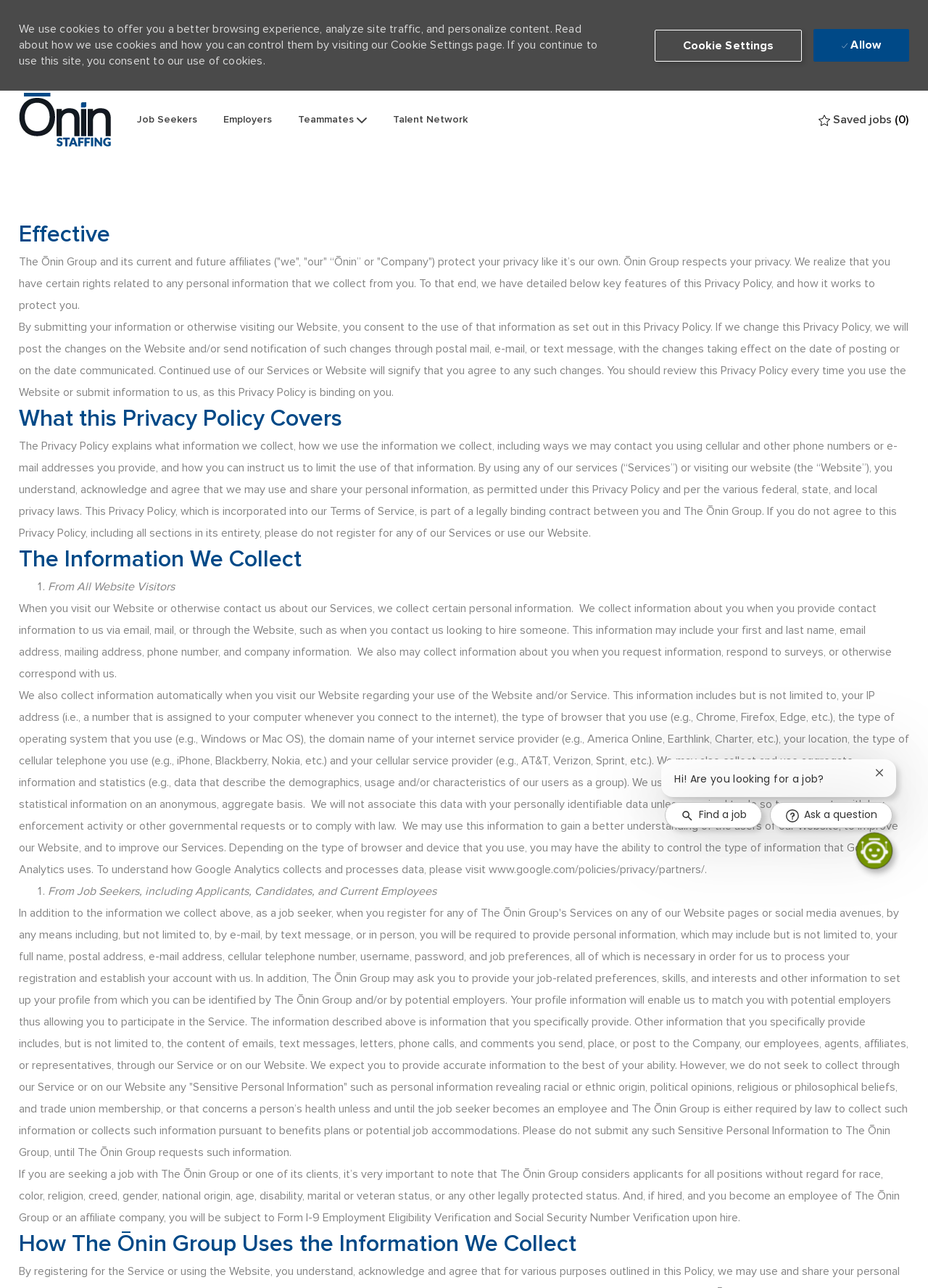What is the purpose of the cookie settings page?
Answer with a single word or phrase, using the screenshot for reference.

To control cookies